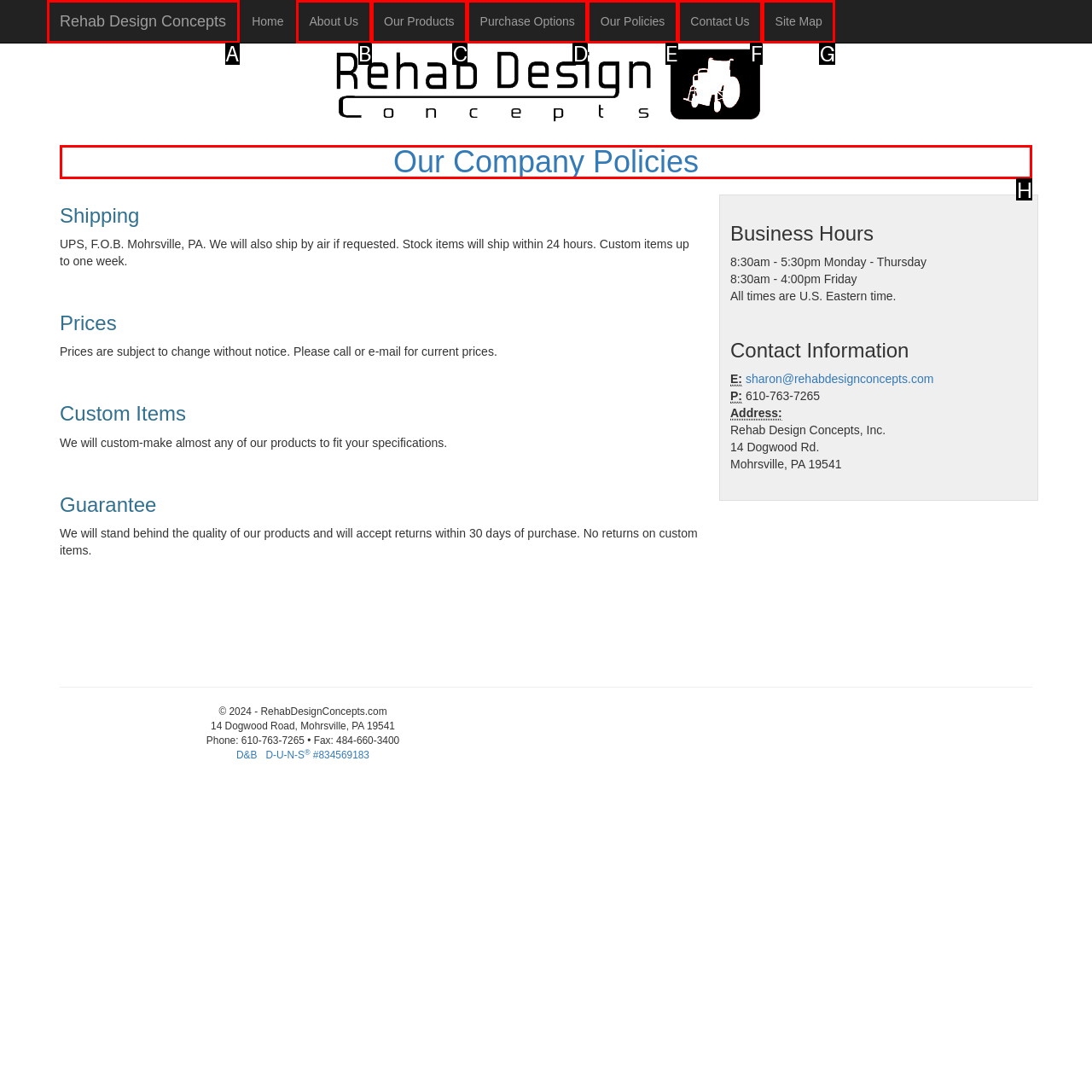Select the letter of the UI element you need to click on to fulfill this task: View the 'Our Company Policies'. Write down the letter only.

H